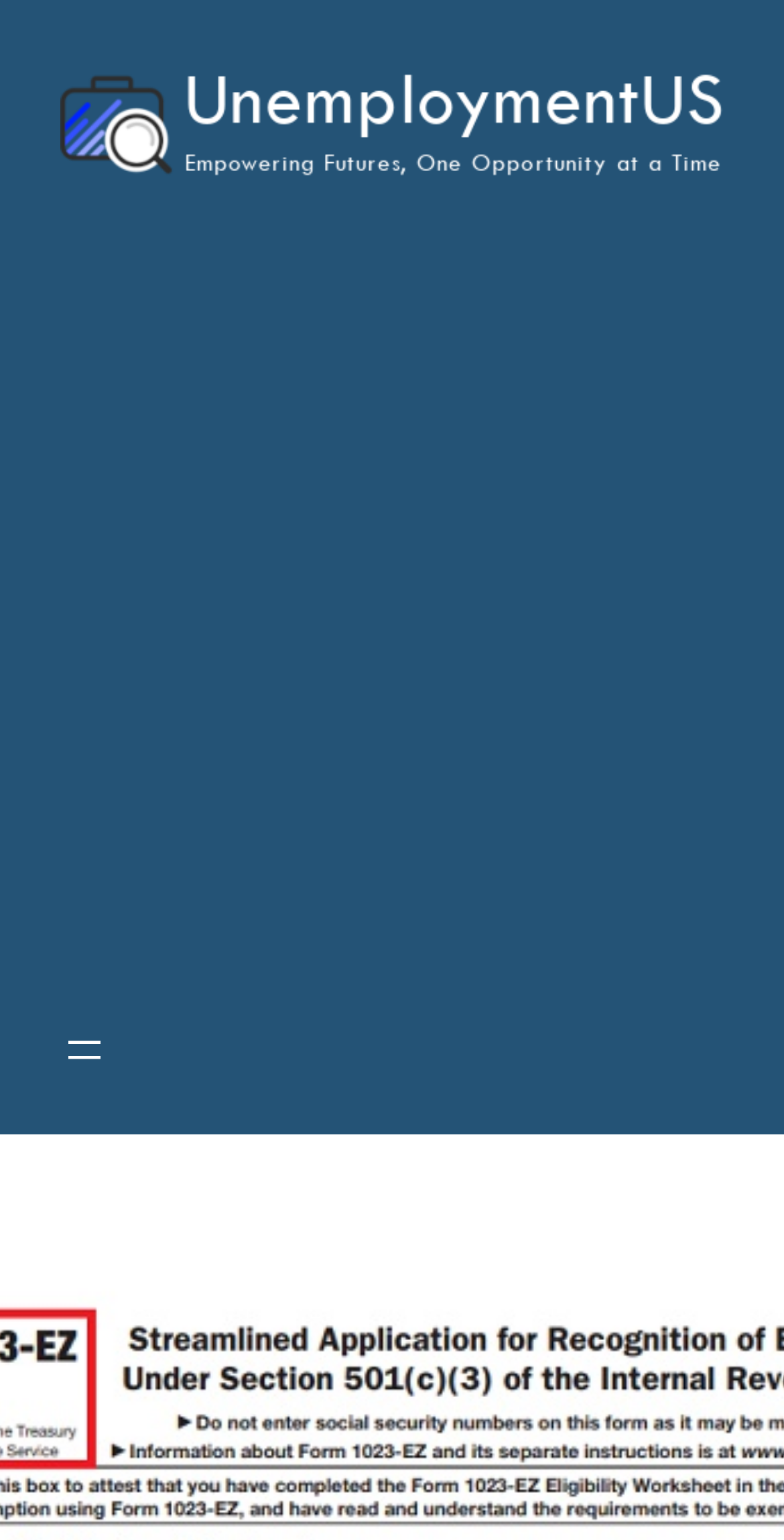Could you identify the text that serves as the heading for this webpage?

Form 1023-ez • Eligibility and How to apply